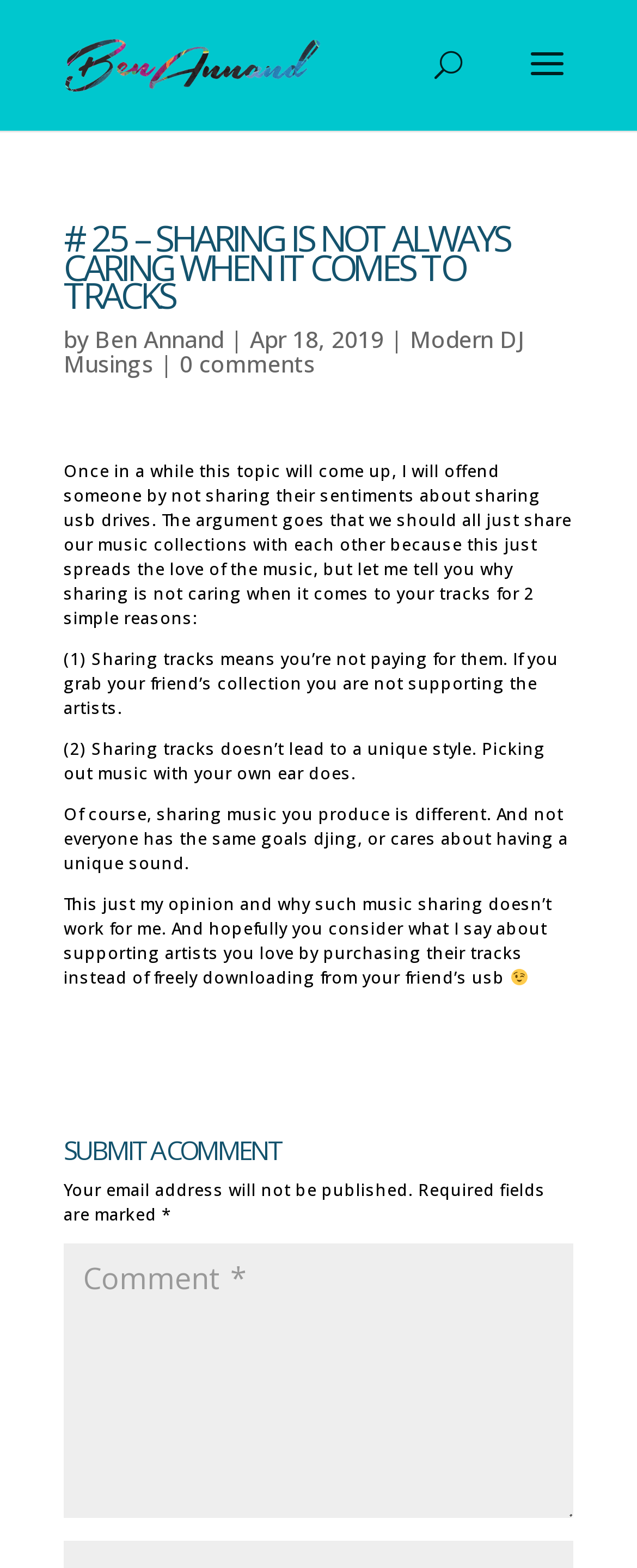What is the topic of the article?
Using the details shown in the screenshot, provide a comprehensive answer to the question.

The topic of the article can be determined by reading the introduction of the article. The introduction mentions sharing USB drives and music collections, indicating that the topic of the article is sharing music tracks.